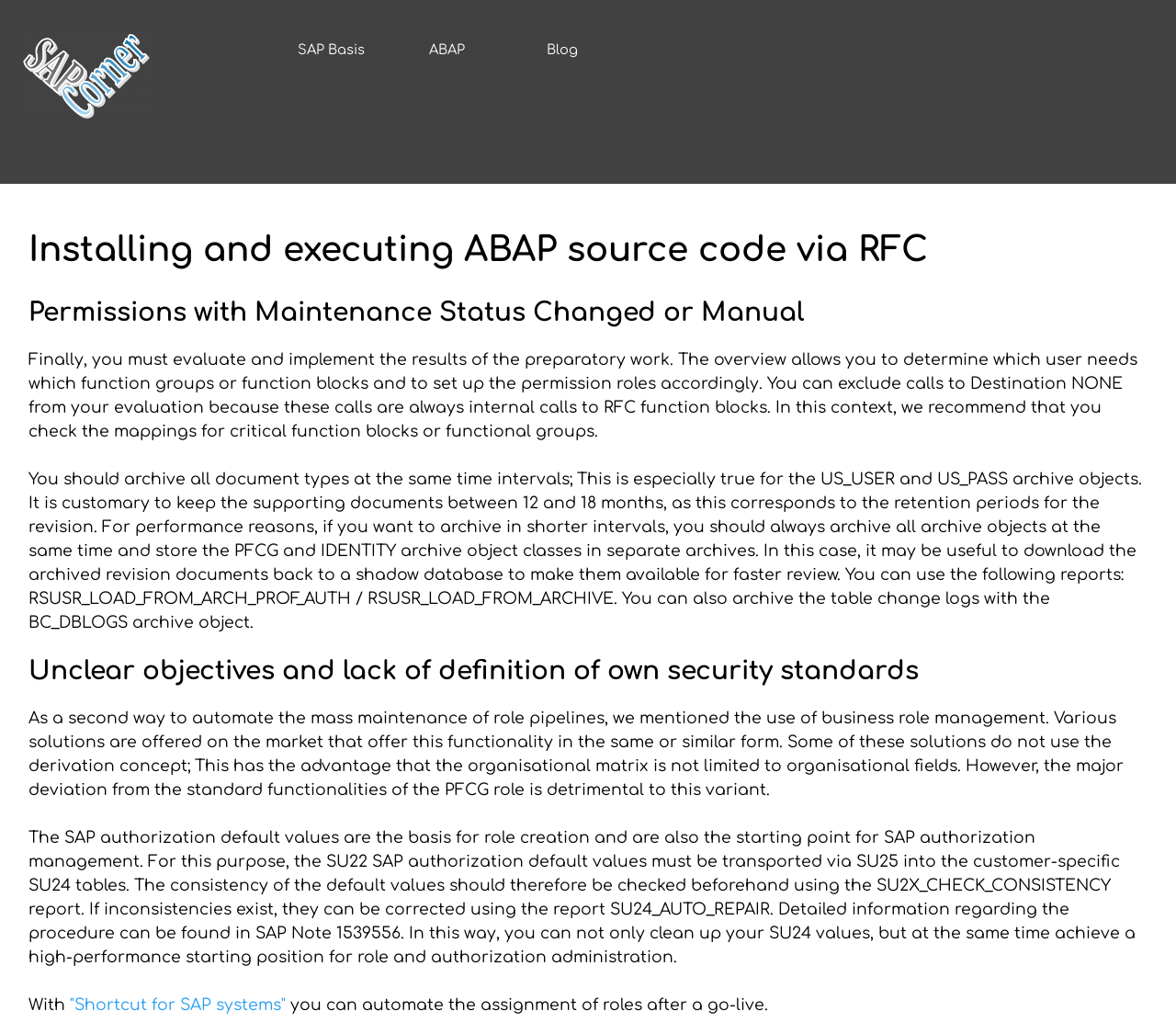Please provide a comprehensive answer to the question below using the information from the image: What is the recommended approach for role creation?

The webpage suggests that business role management is a recommended approach for role creation, which can automate the mass maintenance of role pipelines. This approach offers more flexibility than the standard PFCG role derivation concept.